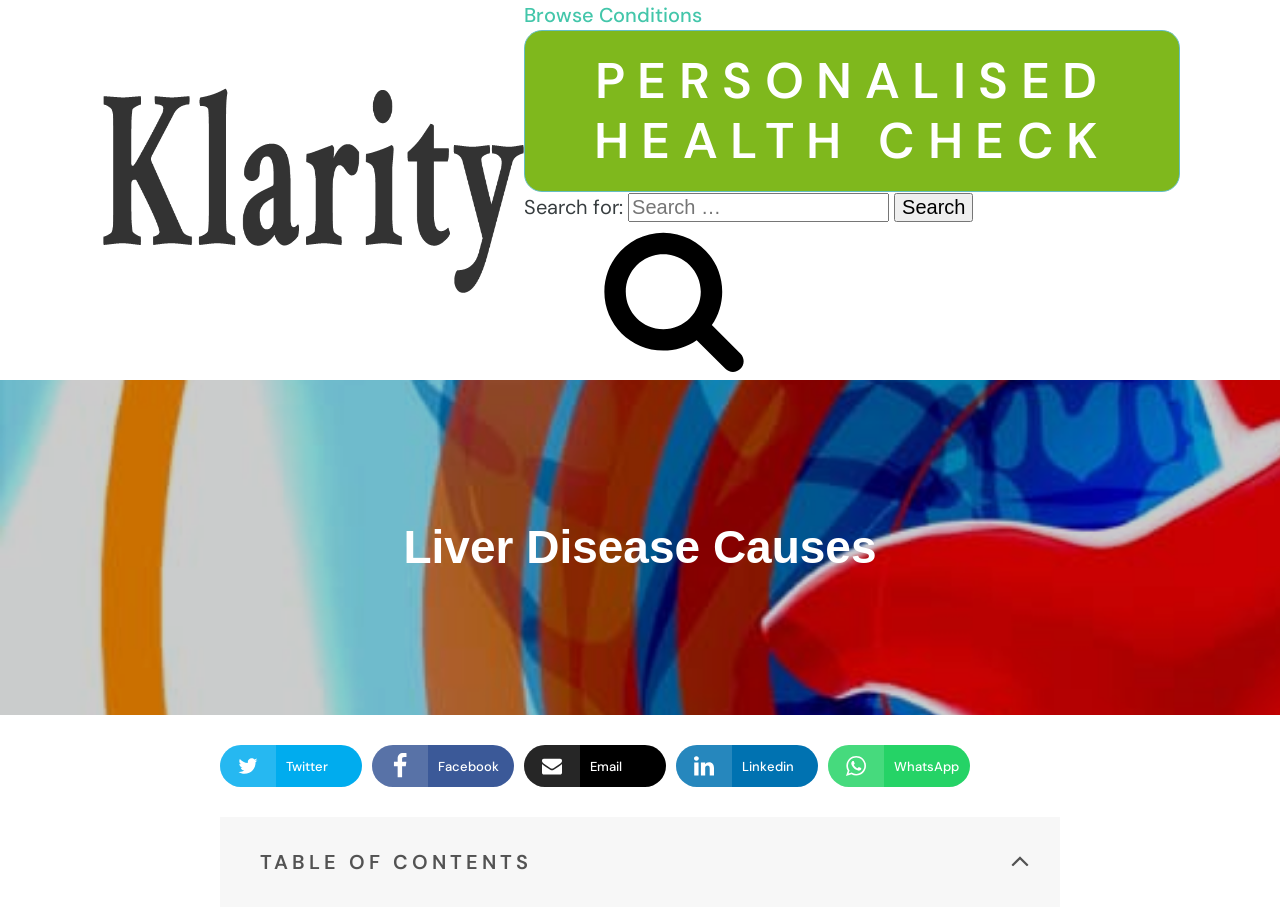Identify the bounding box coordinates necessary to click and complete the given instruction: "Share on Twitter".

[0.172, 0.82, 0.283, 0.866]